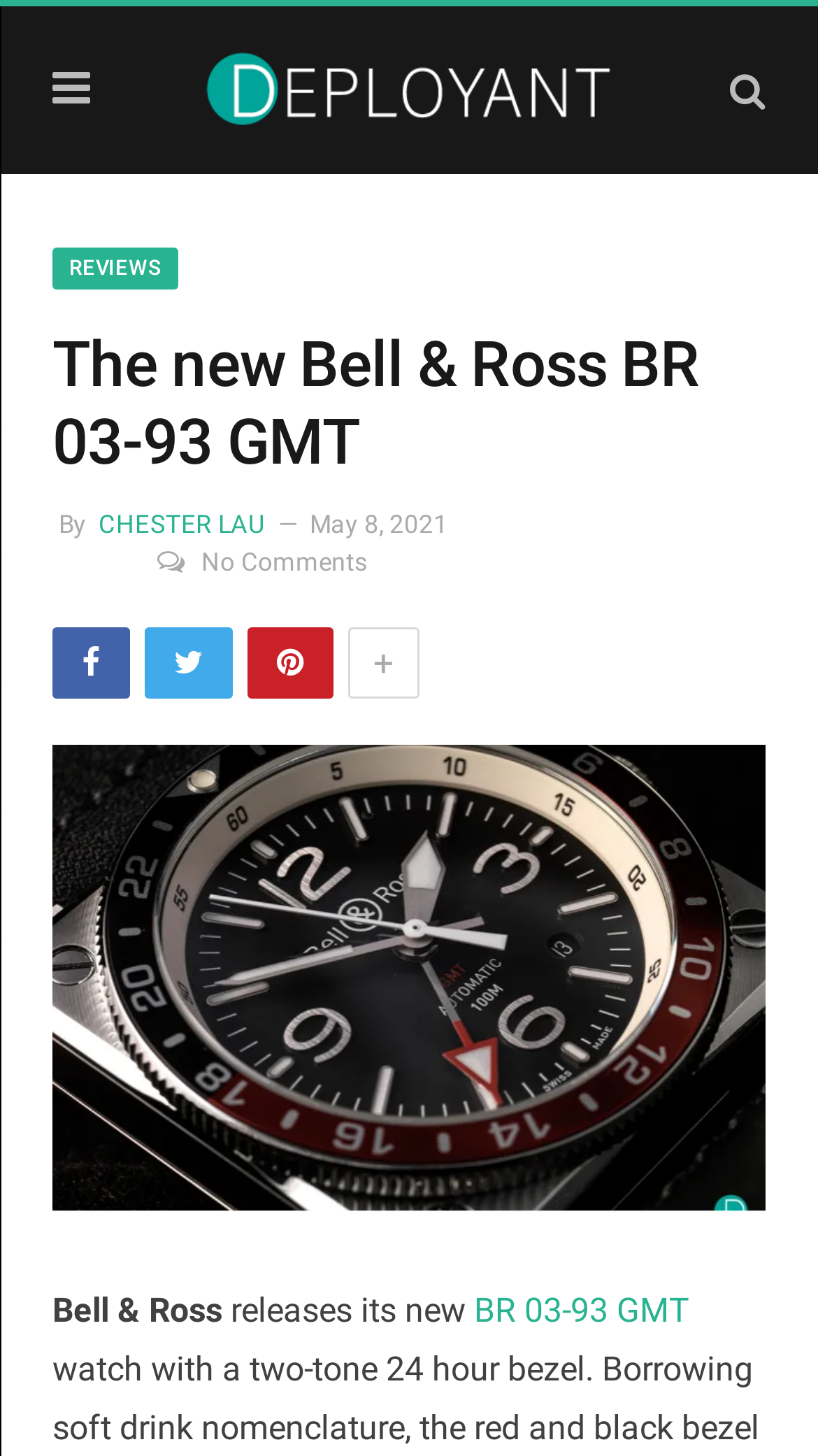Answer in one word or a short phrase: 
What is the model of the watch?

BR 03-93 GMT